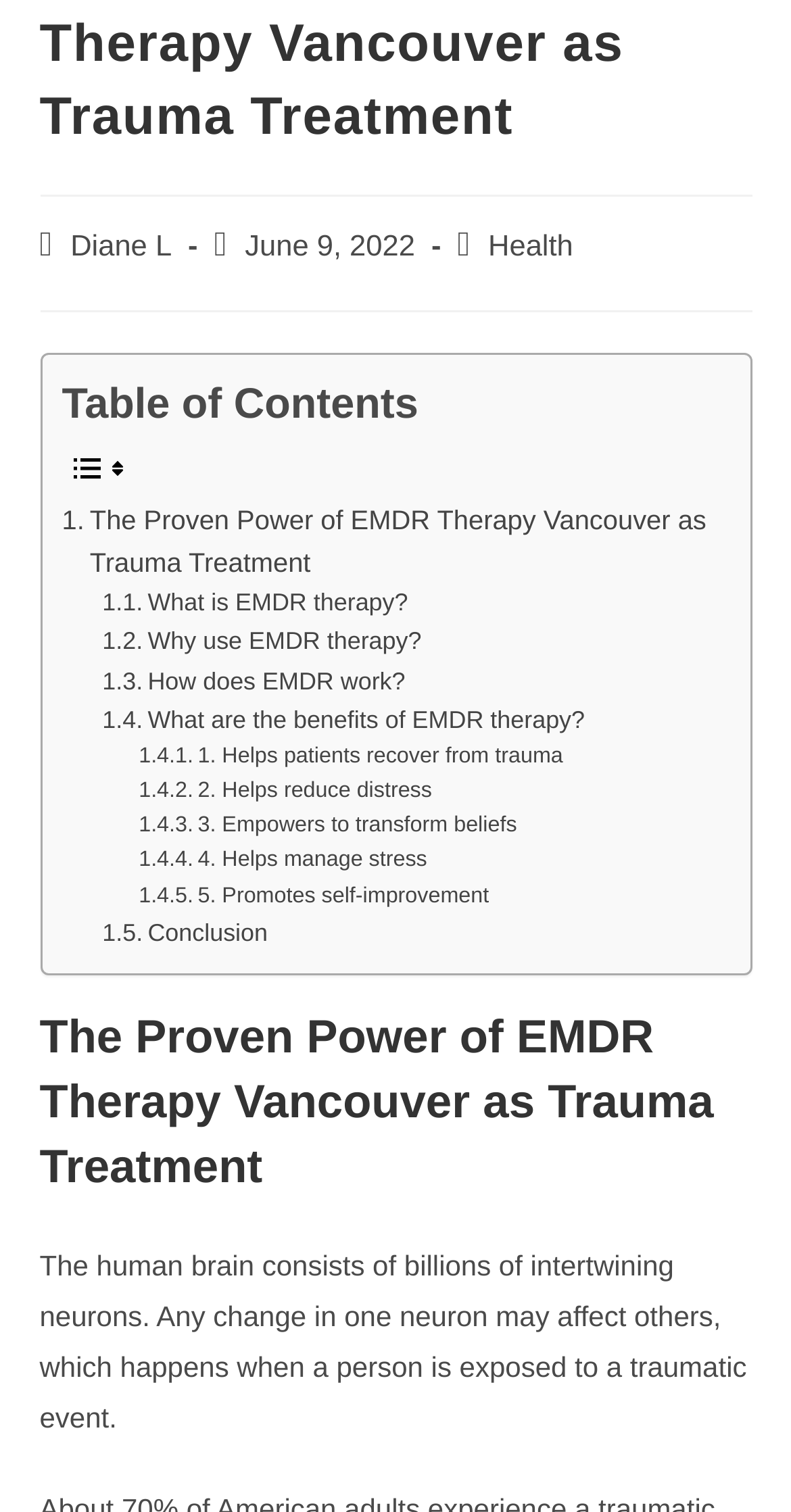How many images are in the table of contents?
Based on the image, answer the question with a single word or brief phrase.

2